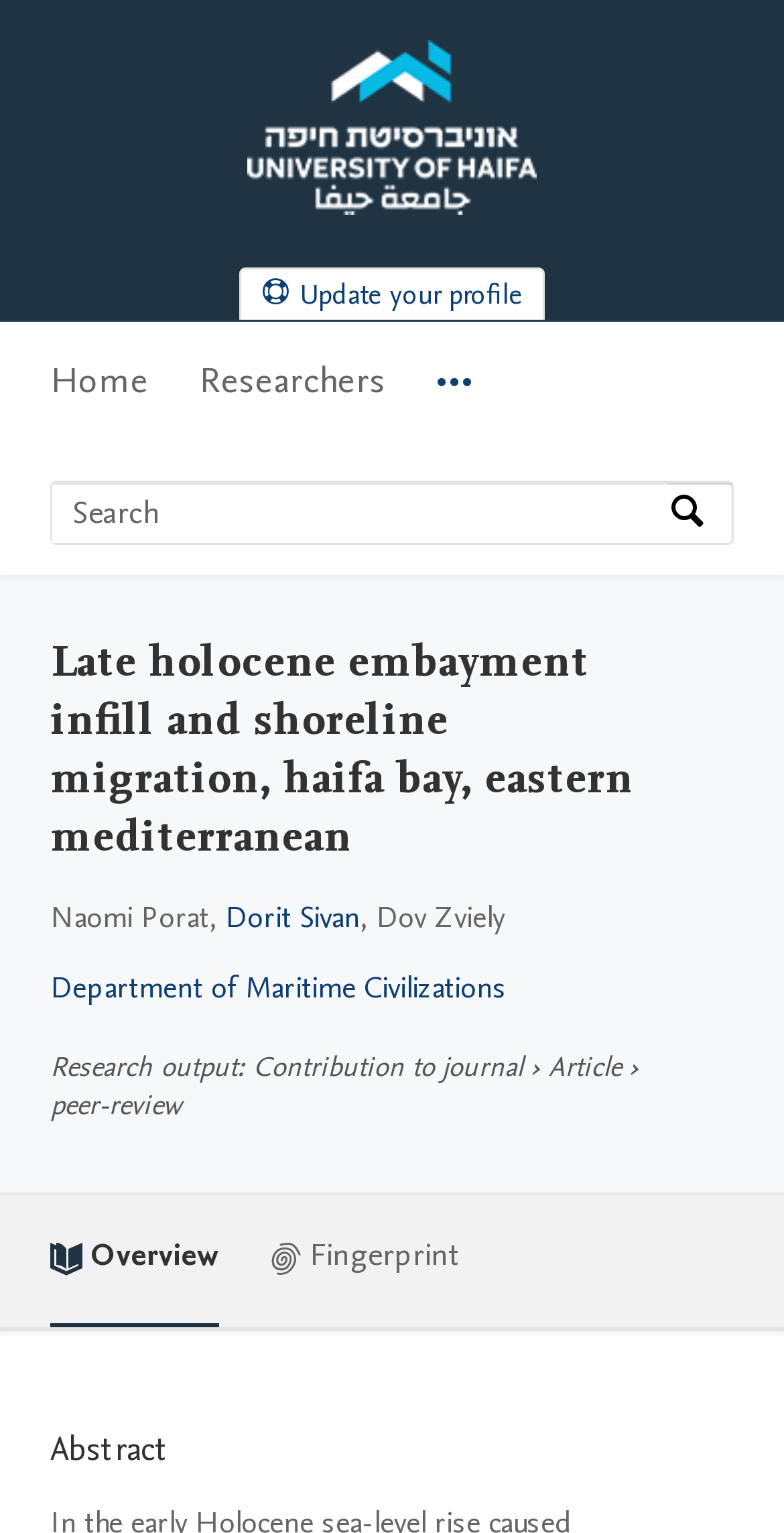Locate the bounding box coordinates of the UI element described by: "0More". The bounding box coordinates should consist of four float numbers between 0 and 1, i.e., [left, top, right, bottom].

[0.556, 0.21, 0.603, 0.294]